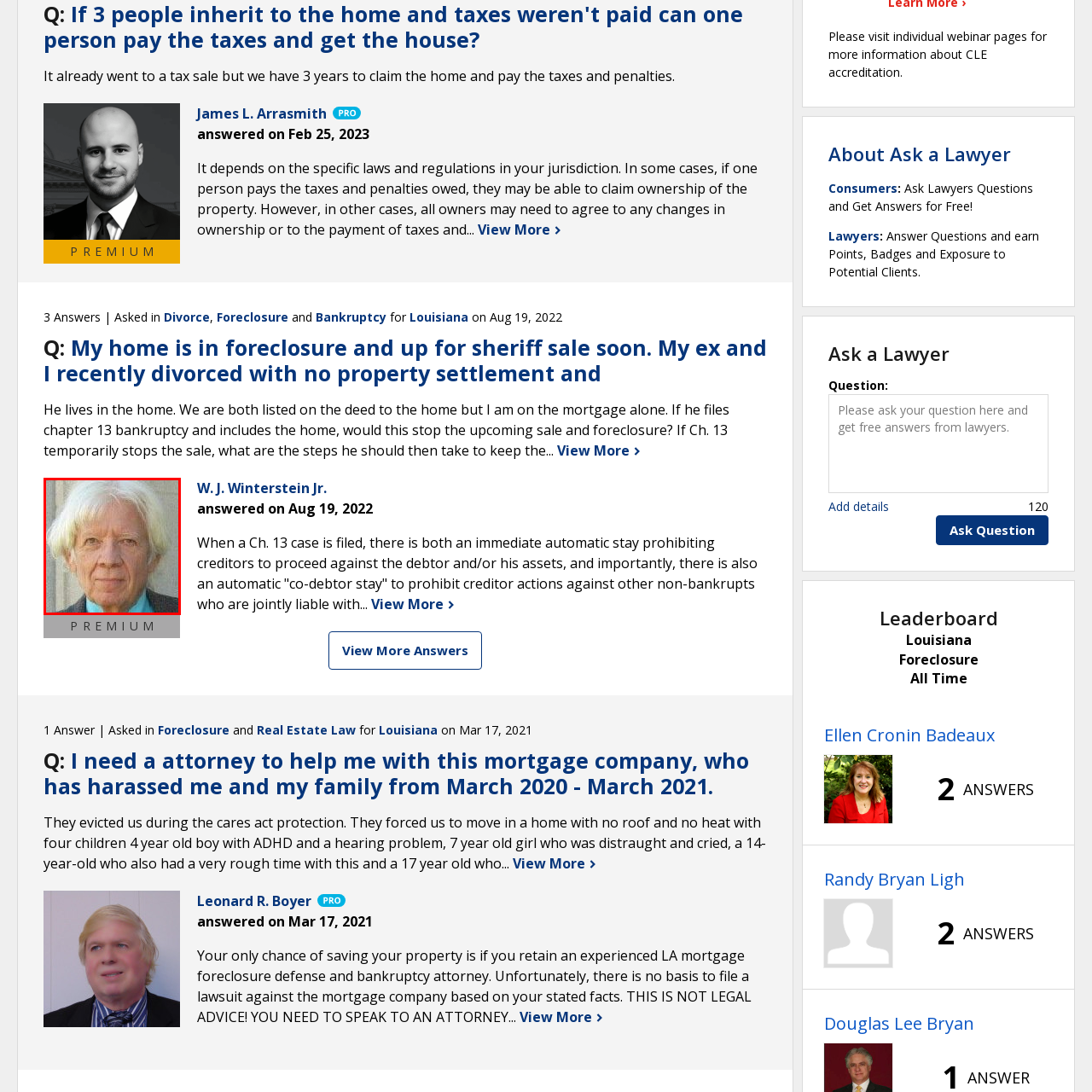Is the individual indoors or outdoors?
Inspect the highlighted part of the image and provide a single word or phrase as your answer.

Either